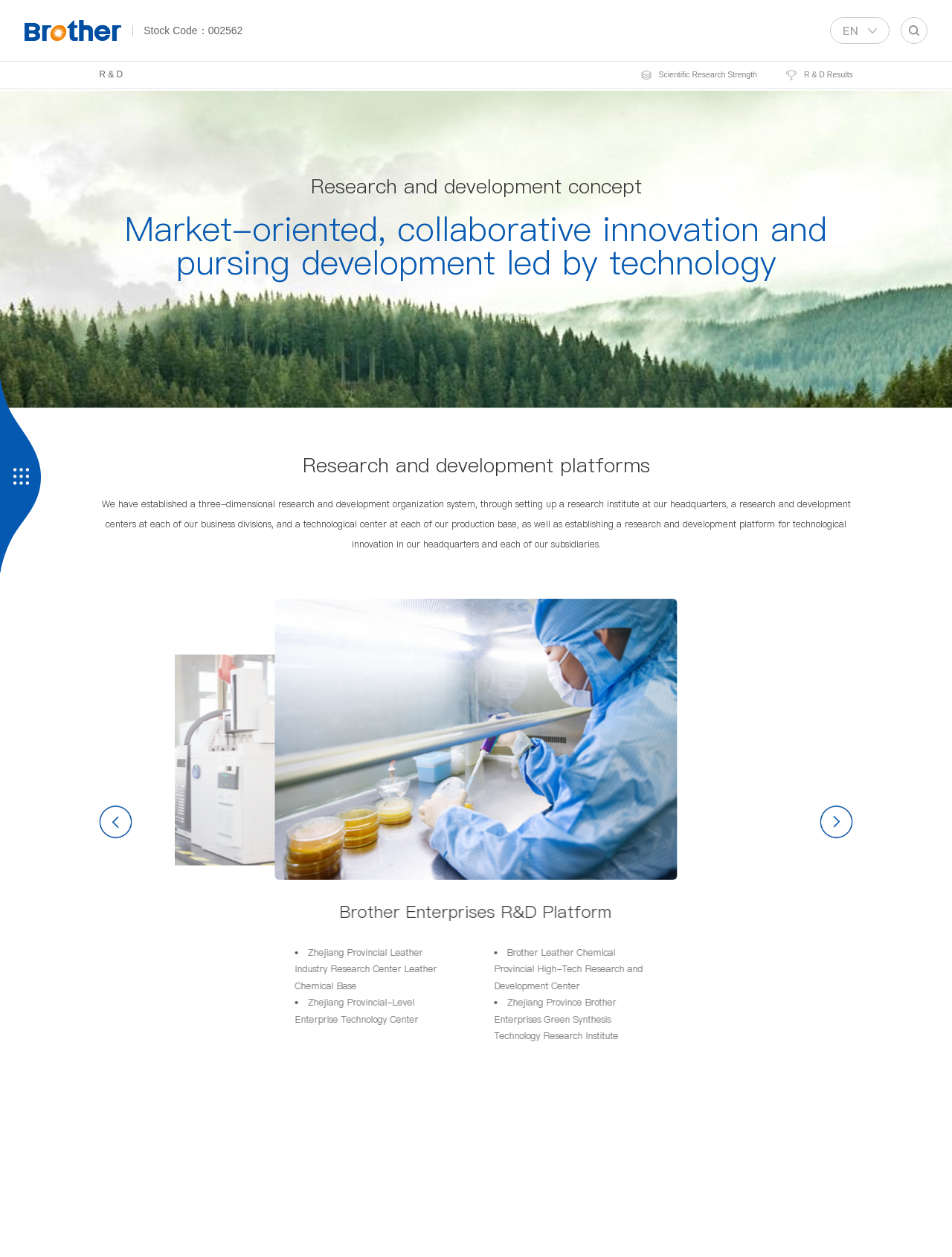Provide a thorough description of the webpage's content and layout.

The webpage is about R&D-Brother Enterprises, a company that provides solutions in various fields such as leather environmental protection, animal nutrition, human health, medical diagnosis, and personal care. 

At the top-left corner, there is a link with no text. Next to it, there is a static text displaying the stock code "002562". On the top-right corner, there is a link "EN" which is likely a language selection option. 

Below the top section, there are three links: "R & D", "Scientific Research Strength", and "R & D Results". These links are positioned horizontally, with "R & D" on the left, "Scientific Research Strength" in the middle, and "R & D Results" on the right.

Underneath the links, there is a section that describes the company's research and development concept, which is market-oriented, collaborative innovation, and pursuing development led by technology. This section is divided into three paragraphs, with the first paragraph describing the concept, the second paragraph explaining the research and development platforms, and the third paragraph detailing the three-dimensional research and development organization system.

Below the text section, there are two images: "Brother Vitamin R&D Platform" on the left and "Brother Enterprises R&D Platform" on the right. These images are positioned horizontally and take up a significant portion of the page.

At the bottom of the page, there is a list of research centers and institutes, marked by bullet points. The list includes the Zhejiang Provincial Leather Industry Research Center Leather Chemical Base, Brother Leather Chemical Provincial High-Tech Research and Development Center, Zhejiang Provincial-Level Enterprise Technology Center, and Zhejiang Province Brother Enterprises Green Synthesis Technology Research Institute.